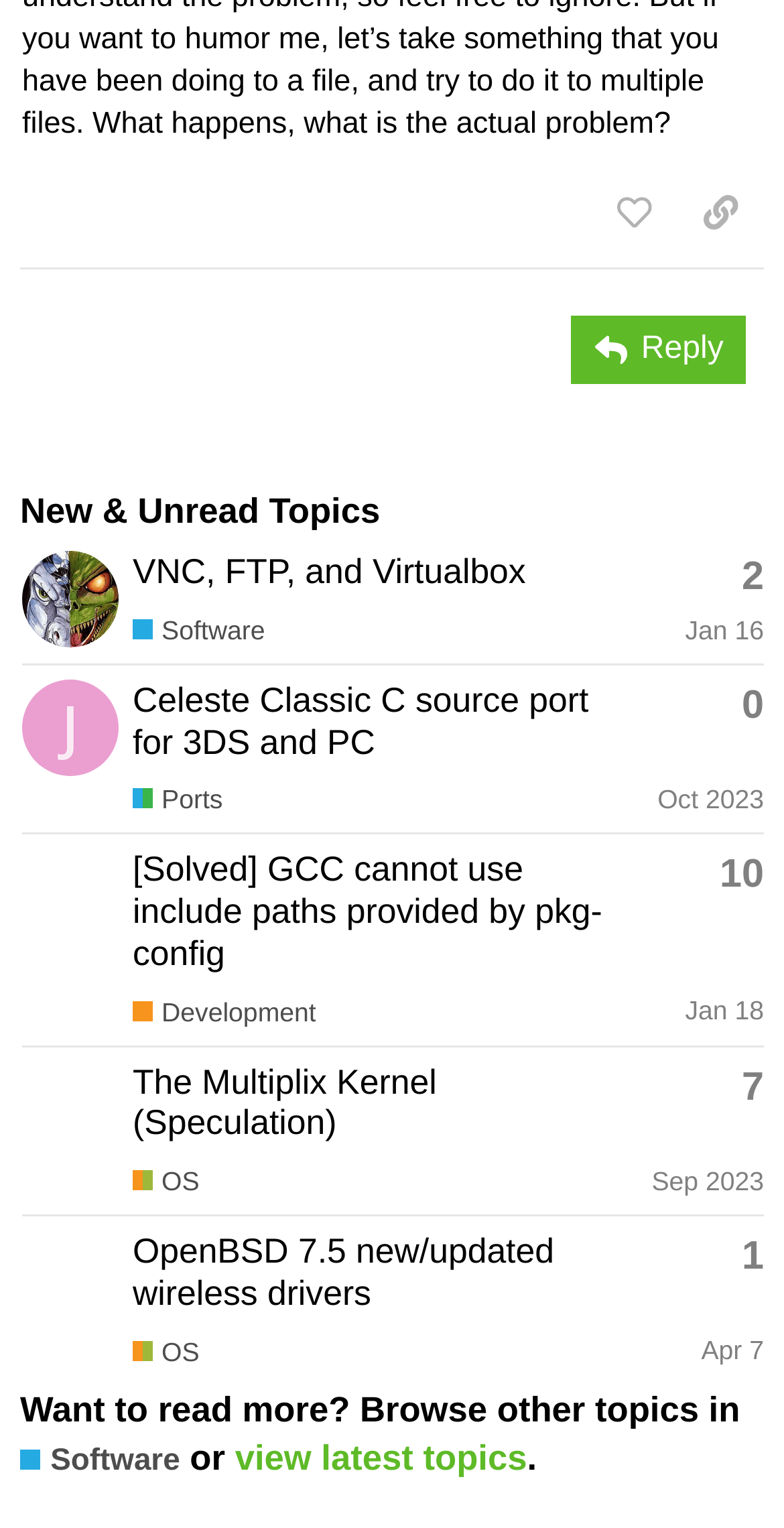Identify and provide the bounding box coordinates of the UI element described: "Computer Repairs". The coordinates should be formatted as [left, top, right, bottom], with each number being a float between 0 and 1.

None